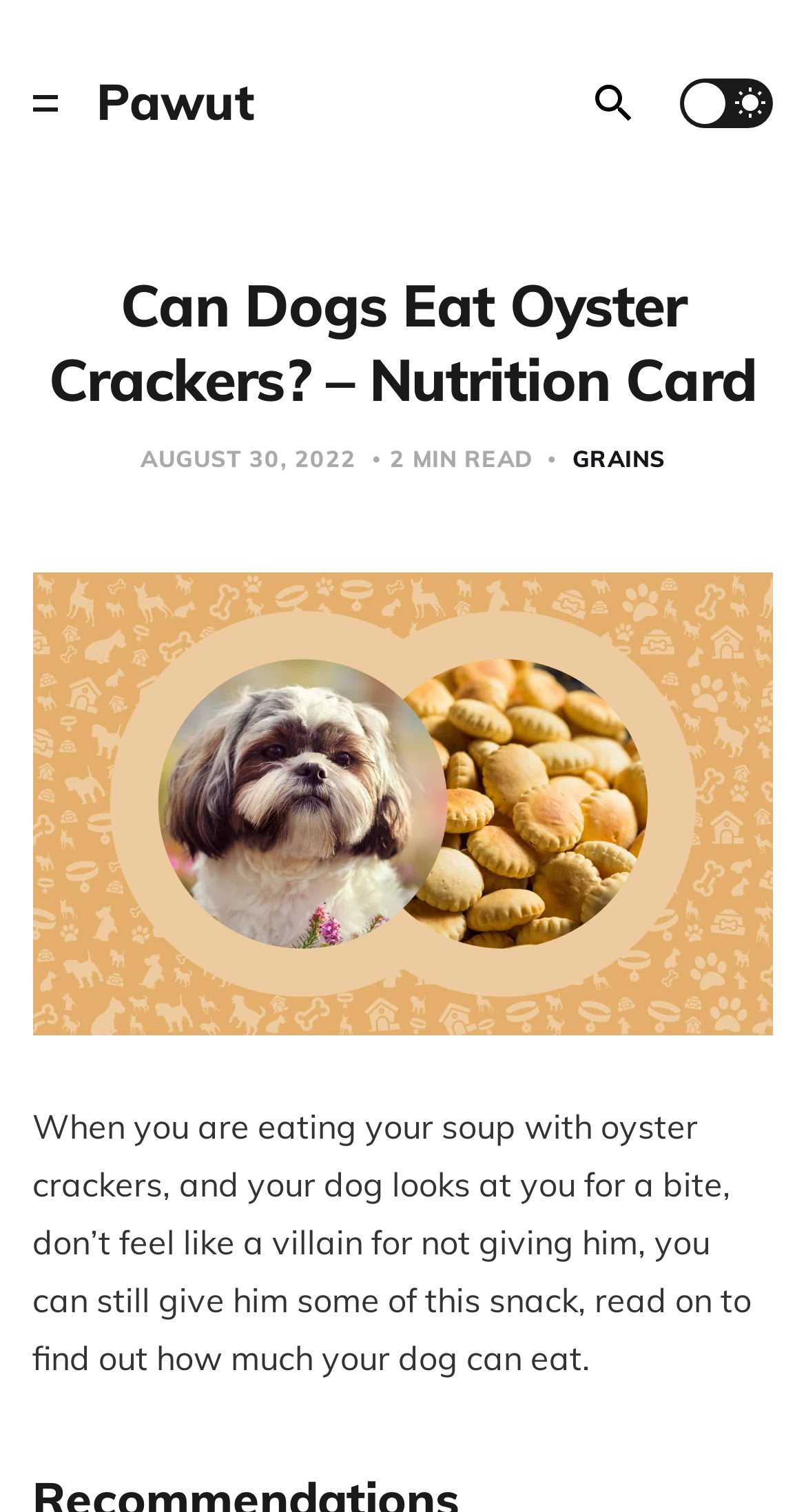Detail the various sections and features present on the webpage.

The webpage is about determining whether dogs can eat oyster crackers. At the top left of the page, there is a link to "Pawut". To the right of the link, there is an image. Below the image, there is a header section that spans the entire width of the page. Within the header, there is a heading that reads "Can Dogs Eat Oyster Crackers? – Nutrition Card" positioned near the left edge of the page. Below the heading, there is a time stamp "AUGUST 30, 2022" and a label "2 MIN READ" positioned side by side. To the right of these elements, there is a link to "GRAINS".

Below the header section, there is a large figure that occupies most of the page's width. Within the figure, there is a prominent image. Below the image, there is a block of text that discusses the topic of dogs eating oyster crackers, specifically mentioning a scenario where a dog looks at its owner for a bite while they are eating soup with oyster crackers. The text provides guidance on how much of this snack a dog can eat.